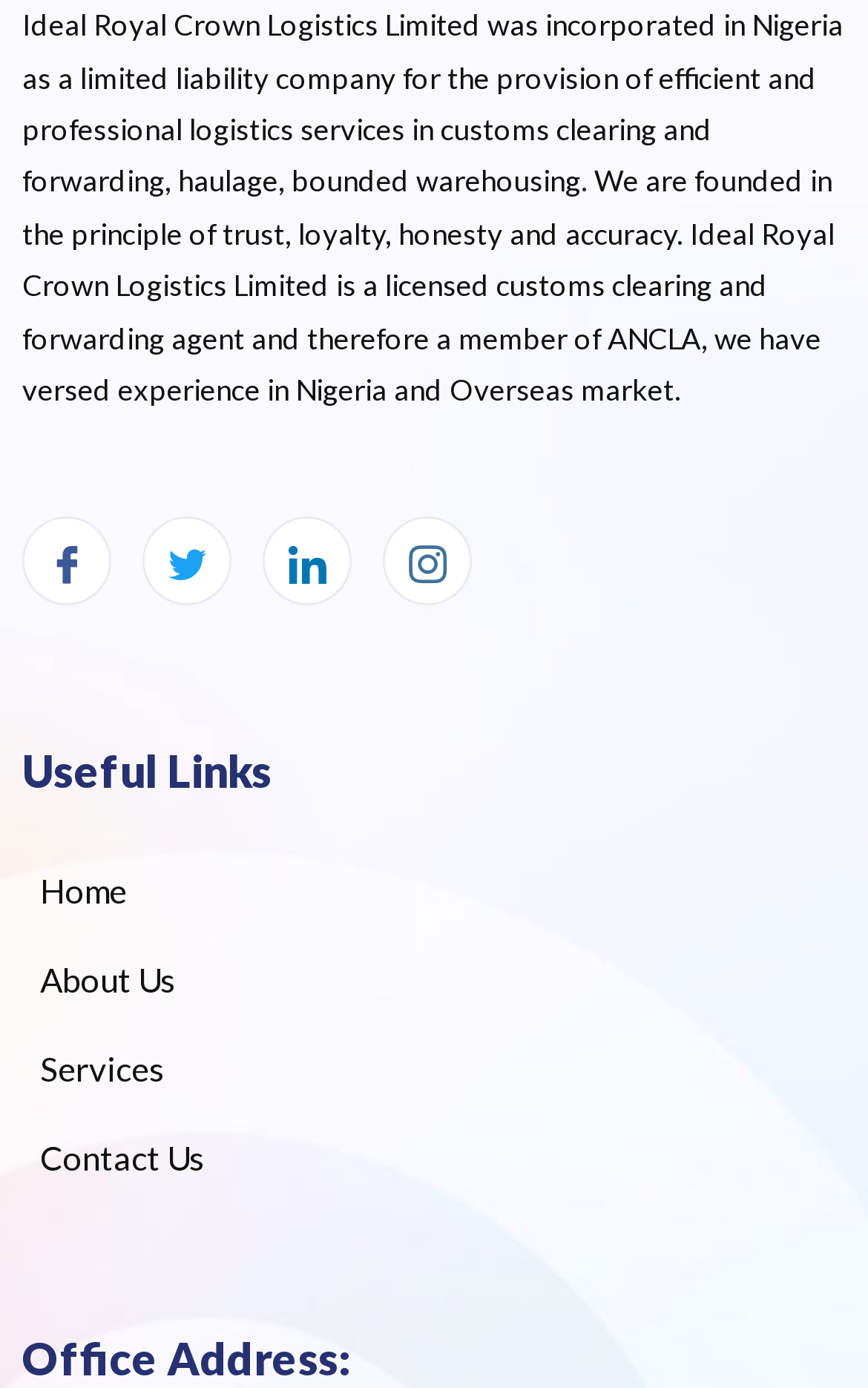Determine the bounding box of the UI element mentioned here: "aria-label="LinkedIn"". The coordinates must be in the format [left, top, right, bottom] with values ranging from 0 to 1.

[0.303, 0.373, 0.405, 0.437]